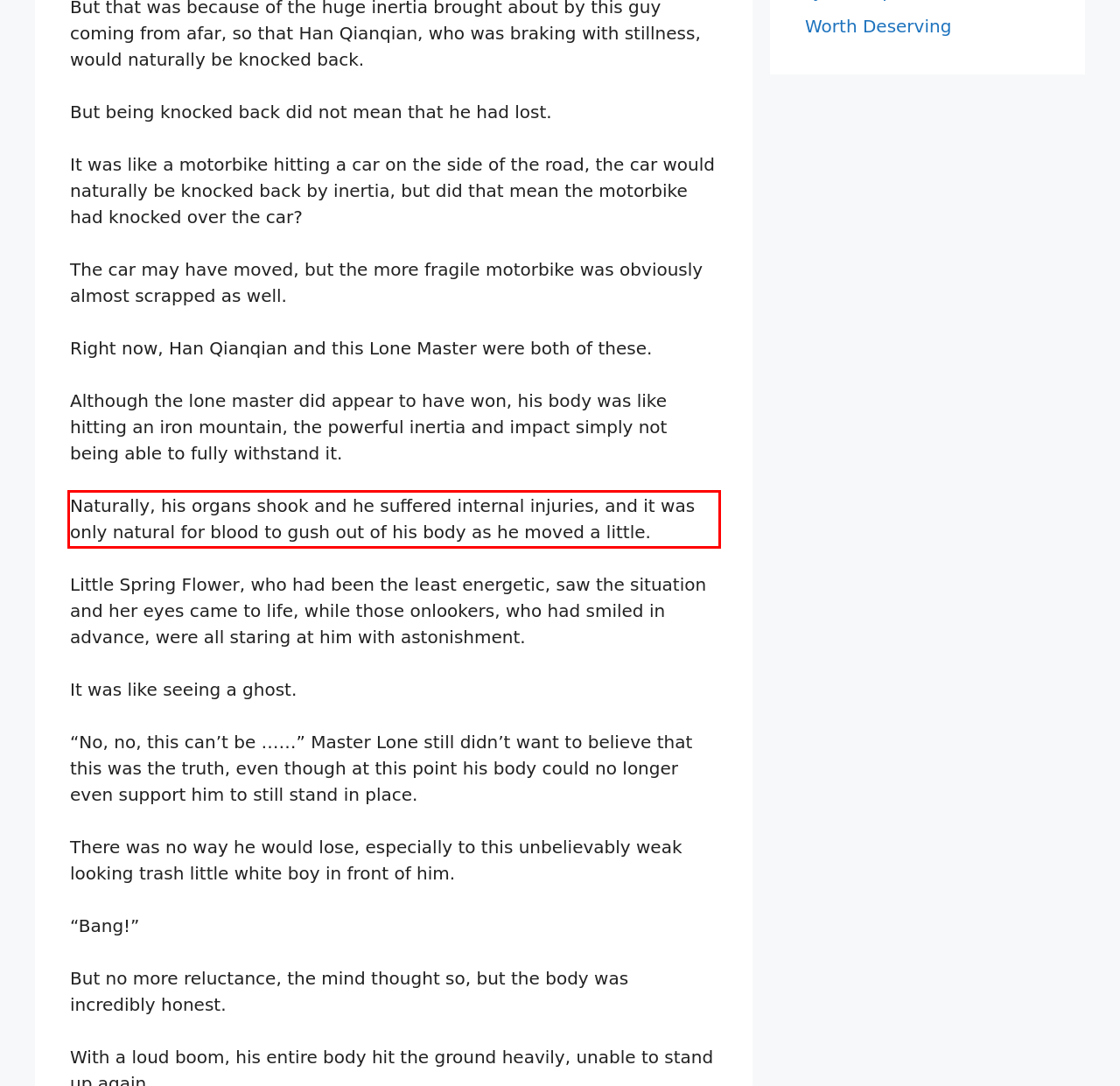Given the screenshot of a webpage, identify the red rectangle bounding box and recognize the text content inside it, generating the extracted text.

Naturally, his organs shook and he suffered internal injuries, and it was only natural for blood to gush out of his body as he moved a little.